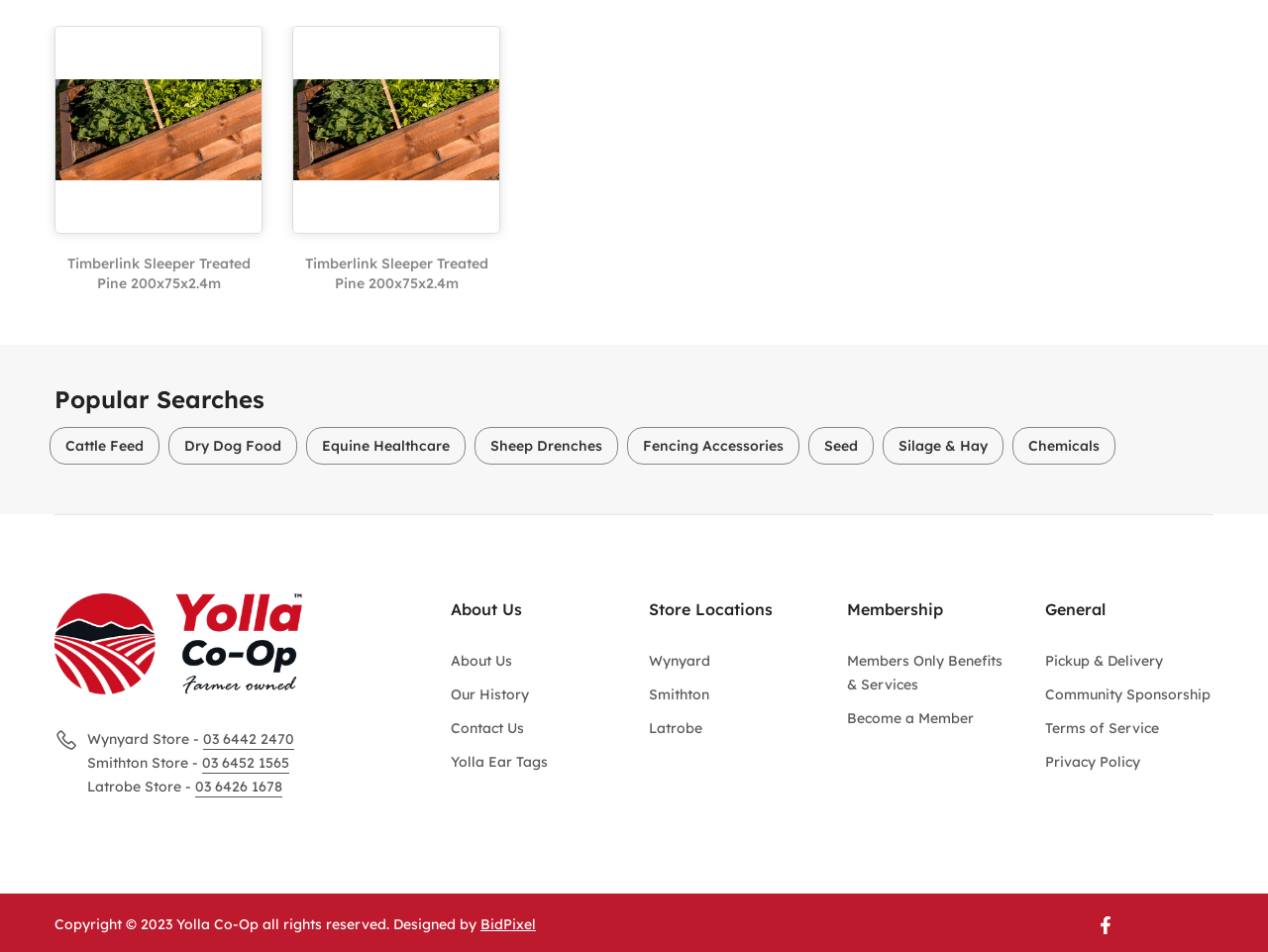Provide the bounding box coordinates of the section that needs to be clicked to accomplish the following instruction: "Learn about Membership benefits."

[0.668, 0.685, 0.791, 0.728]